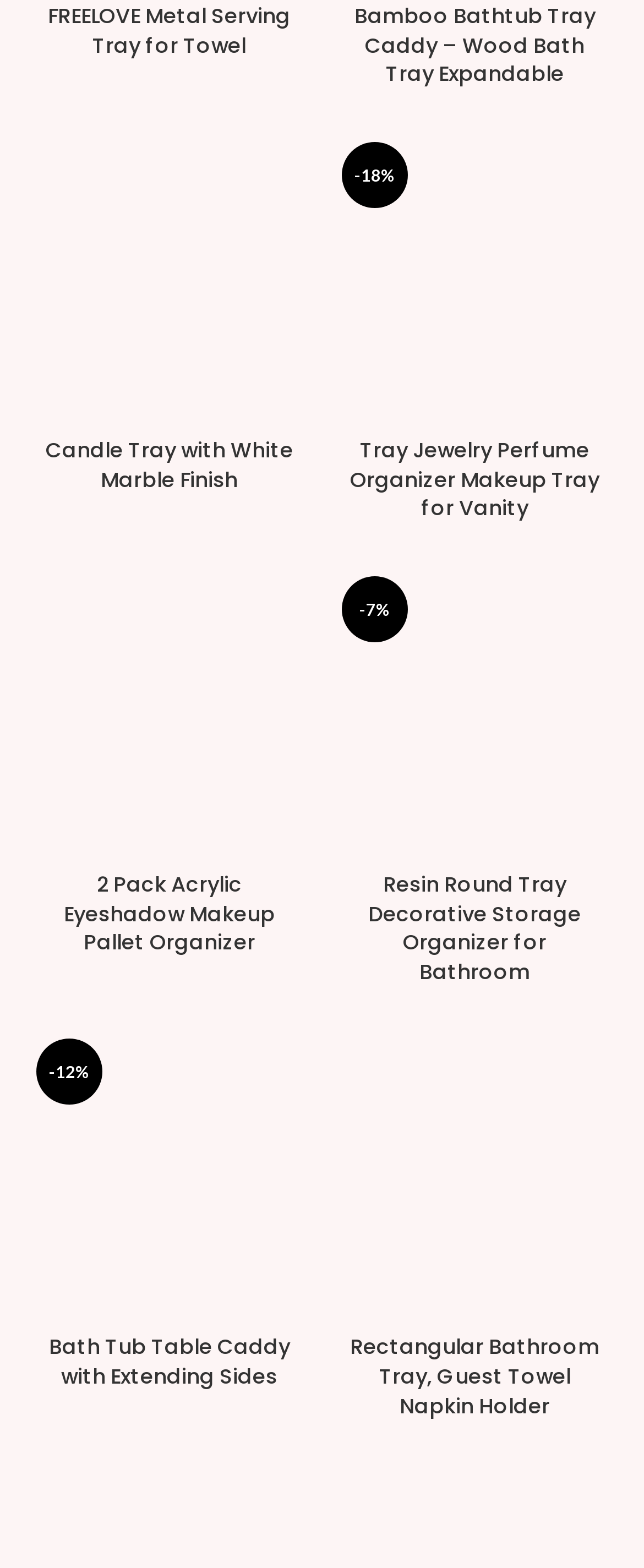Provide the bounding box coordinates of the HTML element this sentence describes: "Quick view". The bounding box coordinates consist of four float numbers between 0 and 1, i.e., [left, top, right, bottom].

[0.372, 0.34, 0.462, 0.377]